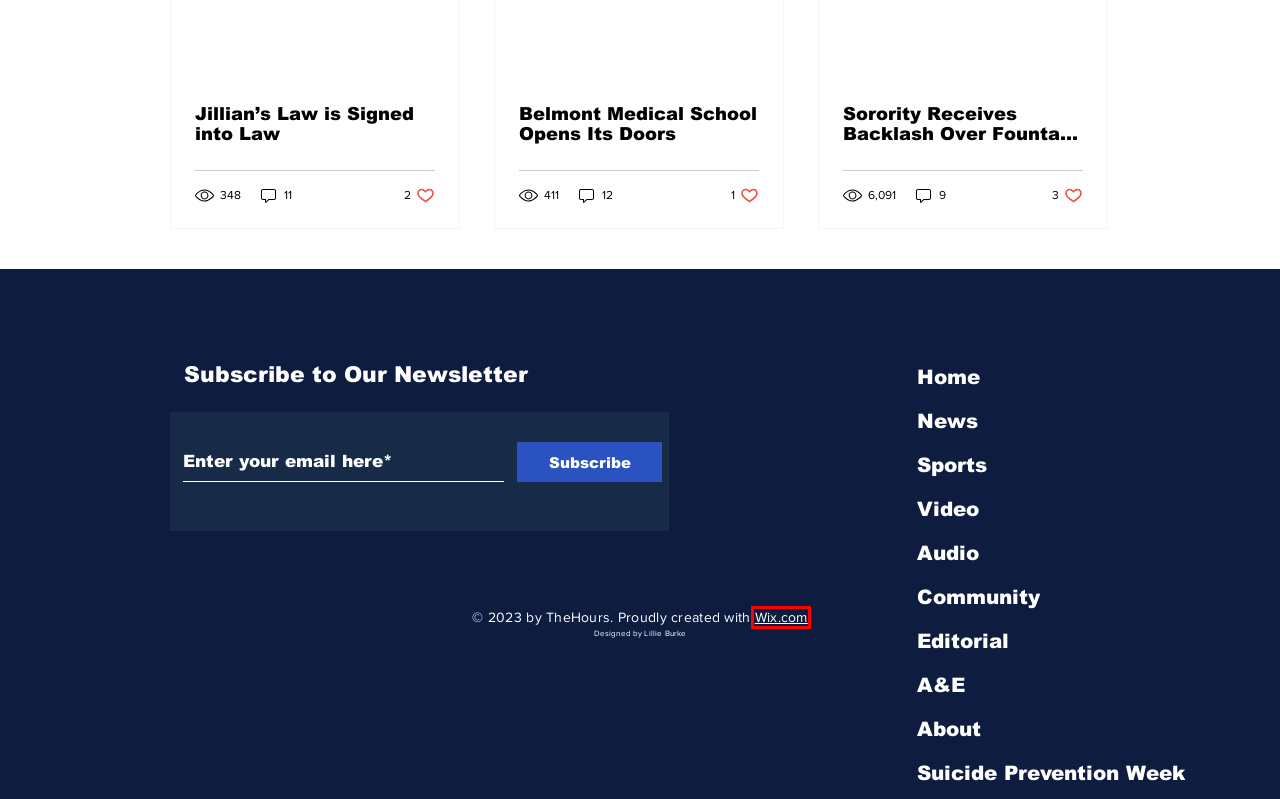Consider the screenshot of a webpage with a red bounding box and select the webpage description that best describes the new page that appears after clicking the element inside the red box. Here are the candidates:
A. Pride 2023 | Belmont Vision
B. About | Belmont Vision
C. Sorority Receives Backlash Over Fountain Photo
D. Suicide Prevention Week | Belmont Vision
E. Website Builder - Create a Free Website Today | Wix.com
F. A&E | Belmont Vision
G. Editorial | Belmont Vision
H. Jillian’s Law is Signed into Law

E